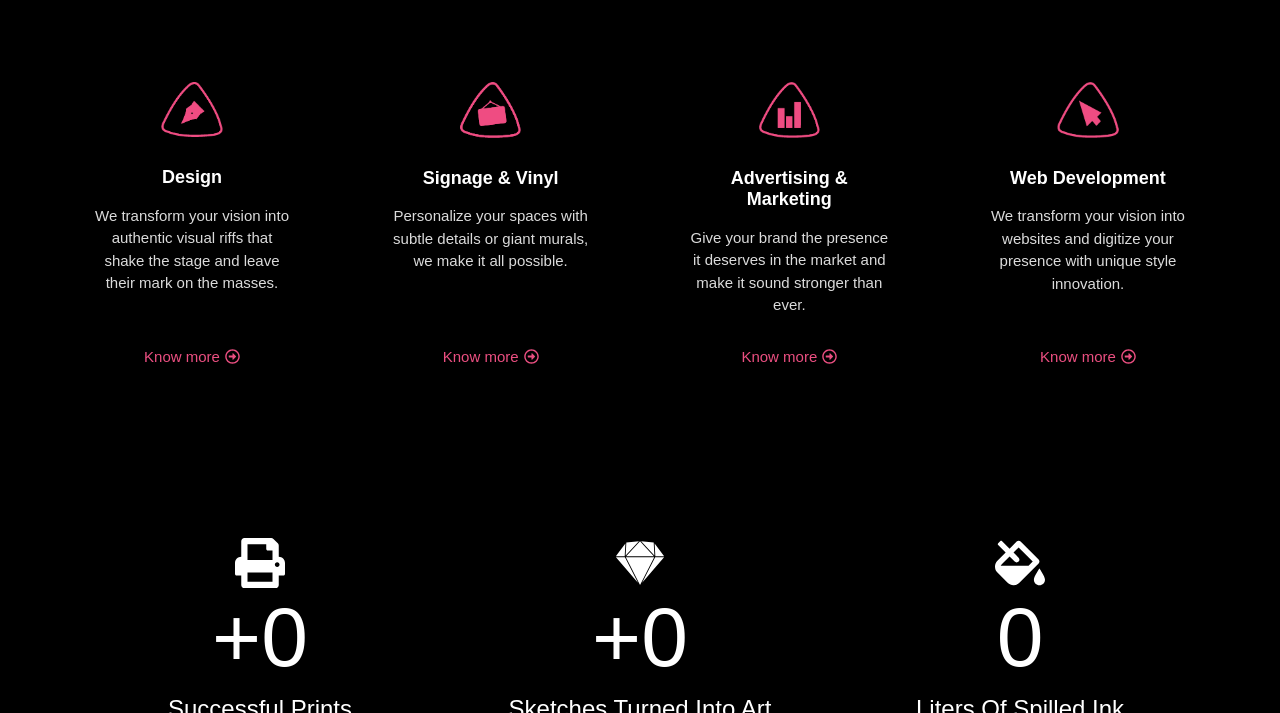Find the bounding box of the UI element described as: "Know more". The bounding box coordinates should be given as four float values between 0 and 1, i.e., [left, top, right, bottom].

[0.56, 0.473, 0.673, 0.53]